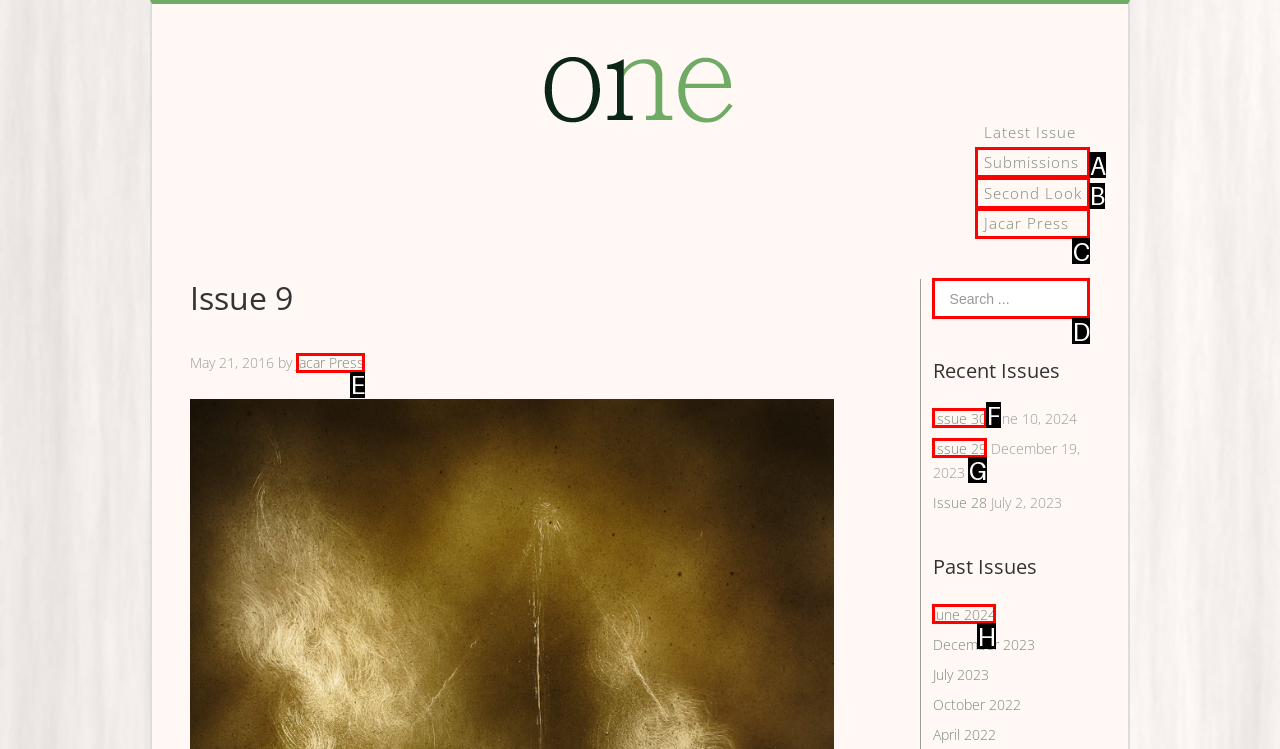Select the appropriate HTML element that needs to be clicked to execute the following task: go to jacar press. Respond with the letter of the option.

E